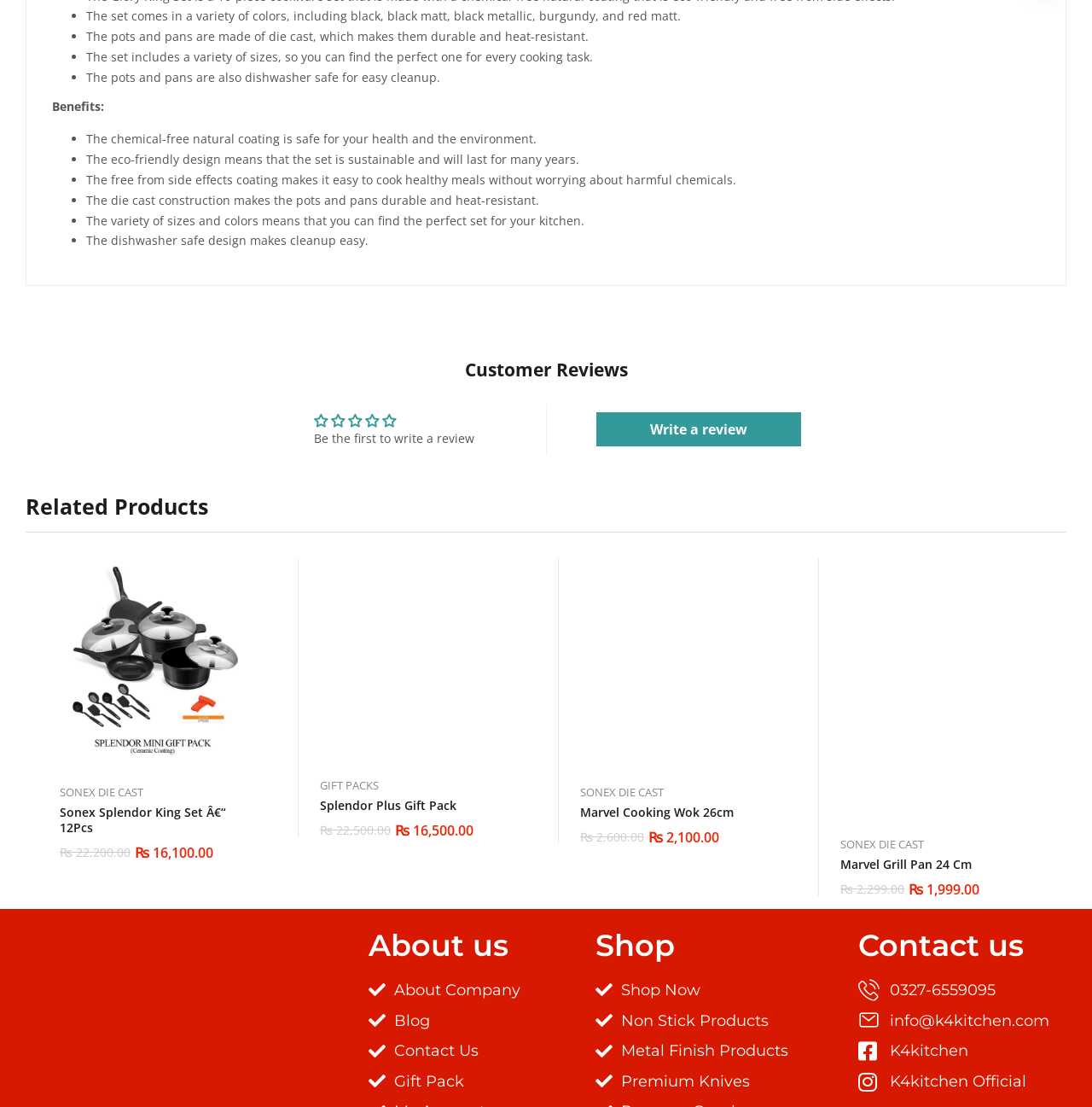Given the description: "Contact Us", determine the bounding box coordinates of the UI element. The coordinates should be formatted as four float numbers between 0 and 1, [left, top, right, bottom].

[0.337, 0.938, 0.518, 0.961]